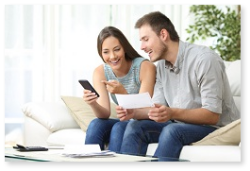Elaborate on the various elements present in the image.

In a cozy, well-lit living room, a young couple is engaged in an animated discussion while sitting comfortably on a stylish white sofa. The woman, with a bright smile, holds a smartphone in one hand and gestures towards some printed documents in the other. Her partner, looking equally enthusiastic, leans in closer, holding a piece of paper as he listens attentively. Their relaxed posture and the casual setting suggest a moment of shared conversation and planning, possibly discussing financial matters or important documents. The soft textures of the sofa and the natural light streaming in from the windows create a warm and inviting atmosphere, reflecting a sense of partnership and collaboration in their decision-making process.